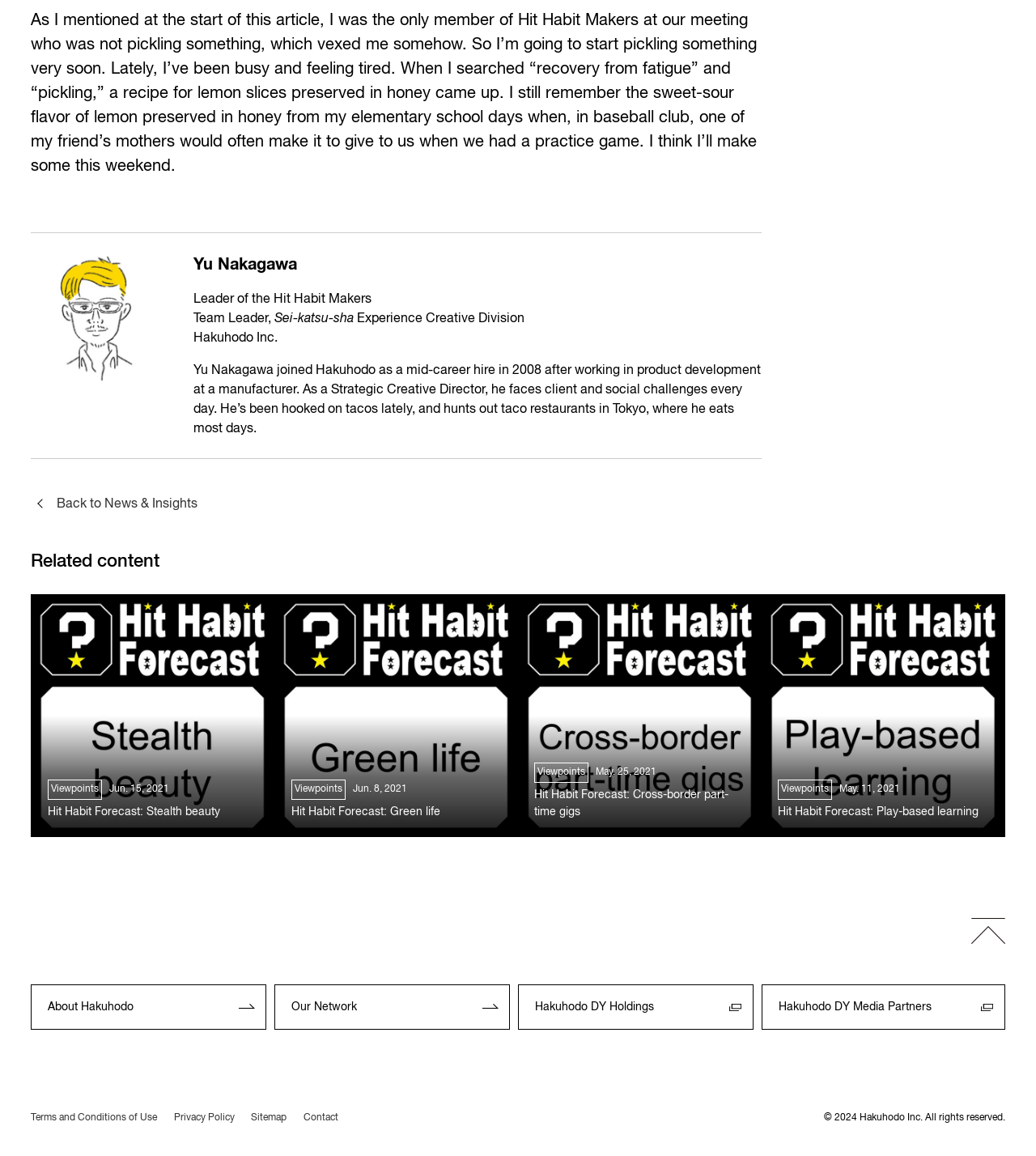Could you provide the bounding box coordinates for the portion of the screen to click to complete this instruction: "Read about Stealth beauty"?

[0.03, 0.514, 0.265, 0.724]